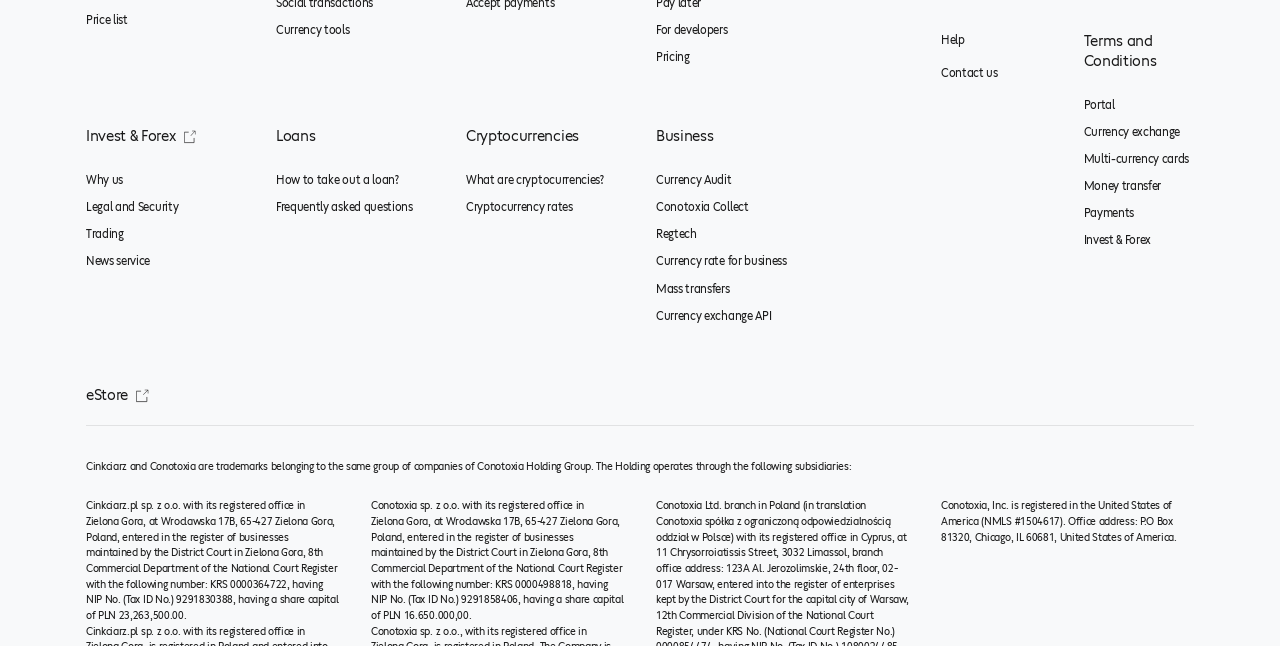Find the bounding box coordinates of the UI element according to this description: "Multi-currency cards".

[0.846, 0.225, 0.933, 0.266]